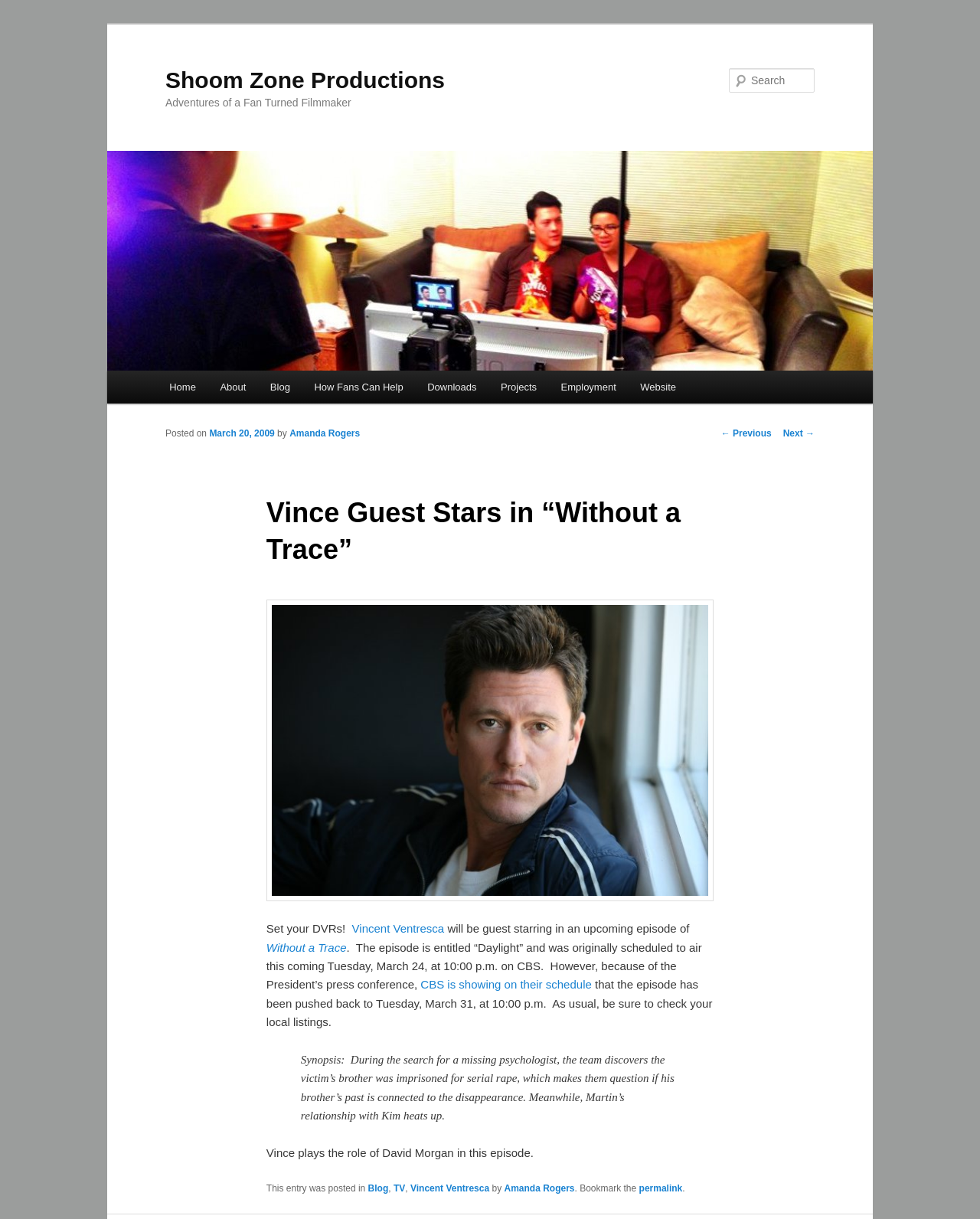Detail the features and information presented on the webpage.

This webpage is about Shoom Zone Productions, with a focus on Vince guest starring in an episode of "Without a Trace". At the top, there is a link to skip to the primary content. Below that, there is a heading with the title "Shoom Zone Productions" and a link to the same title. Next to it, there is an image with the same title.

On the left side, there is a main menu with links to "Home", "About", "Blog", "How Fans Can Help", "Downloads", "Projects", "Employment", and "Website". 

The main content of the page is an article about Vince's guest appearance in "Without a Trace". The article has a heading with the title "Vince Guest Stars in “Without a Trace”" and a subheading with the date "March 20, 2009". Below that, there is an image of Vincent Ventresca.

The article informs readers that Vince will be guest starring in an upcoming episode of "Without a Trace" titled "Daylight", which was originally scheduled to air on March 24 but has been pushed back to March 31. The episode's synopsis is provided in a blockquote, describing the search for a missing psychologist and Vince's role as David Morgan.

At the bottom of the page, there is a footer with links to categories "Blog", "TV", and "Vincent Ventresca", as well as a permalink to the article.